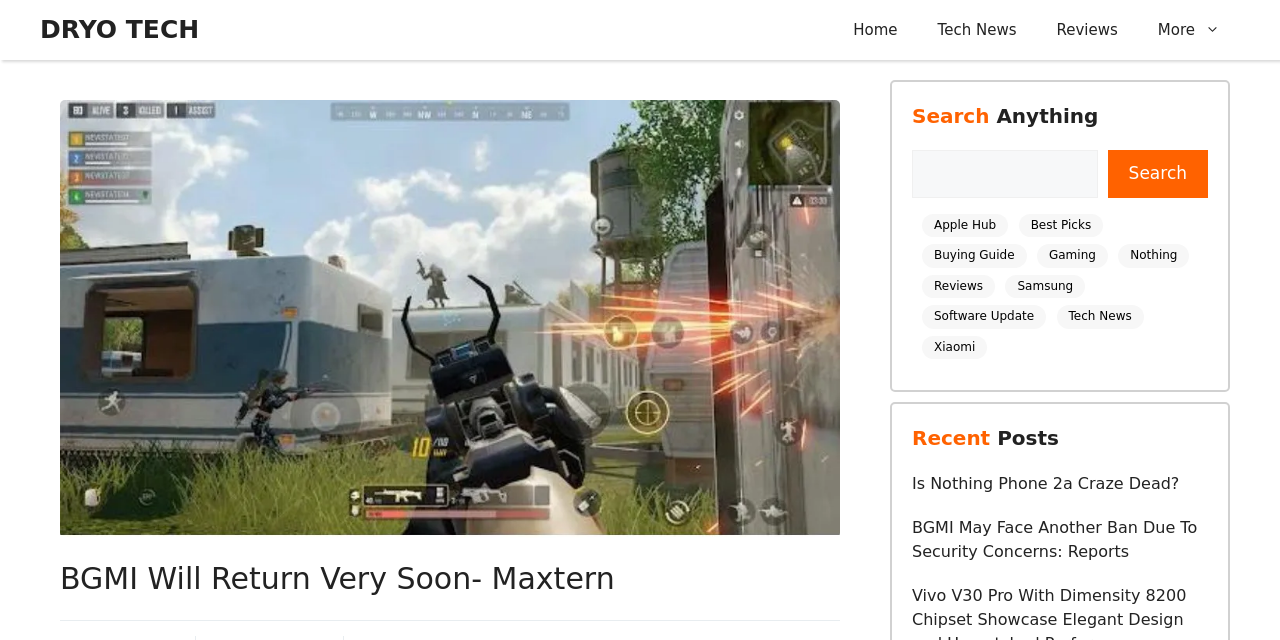Describe every aspect of the webpage in a detailed manner.

This webpage is about a BGMI streamer and YouTuber named Maxtern, also known as Sagar Thakur. At the top of the page, there is a navigation bar with five links: "DRYO TECH", "Home", "Tech News", "Reviews", and "More". Below the navigation bar, there is a large image with a caption "PUBG New State Mobile Ban after BGMI banned In India". 

To the right of the image, there is a heading that reads "BGMI Will Return Very Soon- Maxtern". Below this heading, there is a search bar with a search box and a "Search" button. 

On the right side of the page, there are several links categorized under different headings. The first heading is "Search Anything", followed by a search bar. Below this, there are several links to different categories, including "Apple Hub", "Best Picks", "Buying Guide", "Gaming", and more. 

Further down the page, there is a heading that reads "Recent Posts", followed by two links to news articles. The first article is titled "Is Nothing Phone 2a Craze Dead?", and the second article is titled "BGMI May Face Another Ban Due To Security Concerns: Reports".